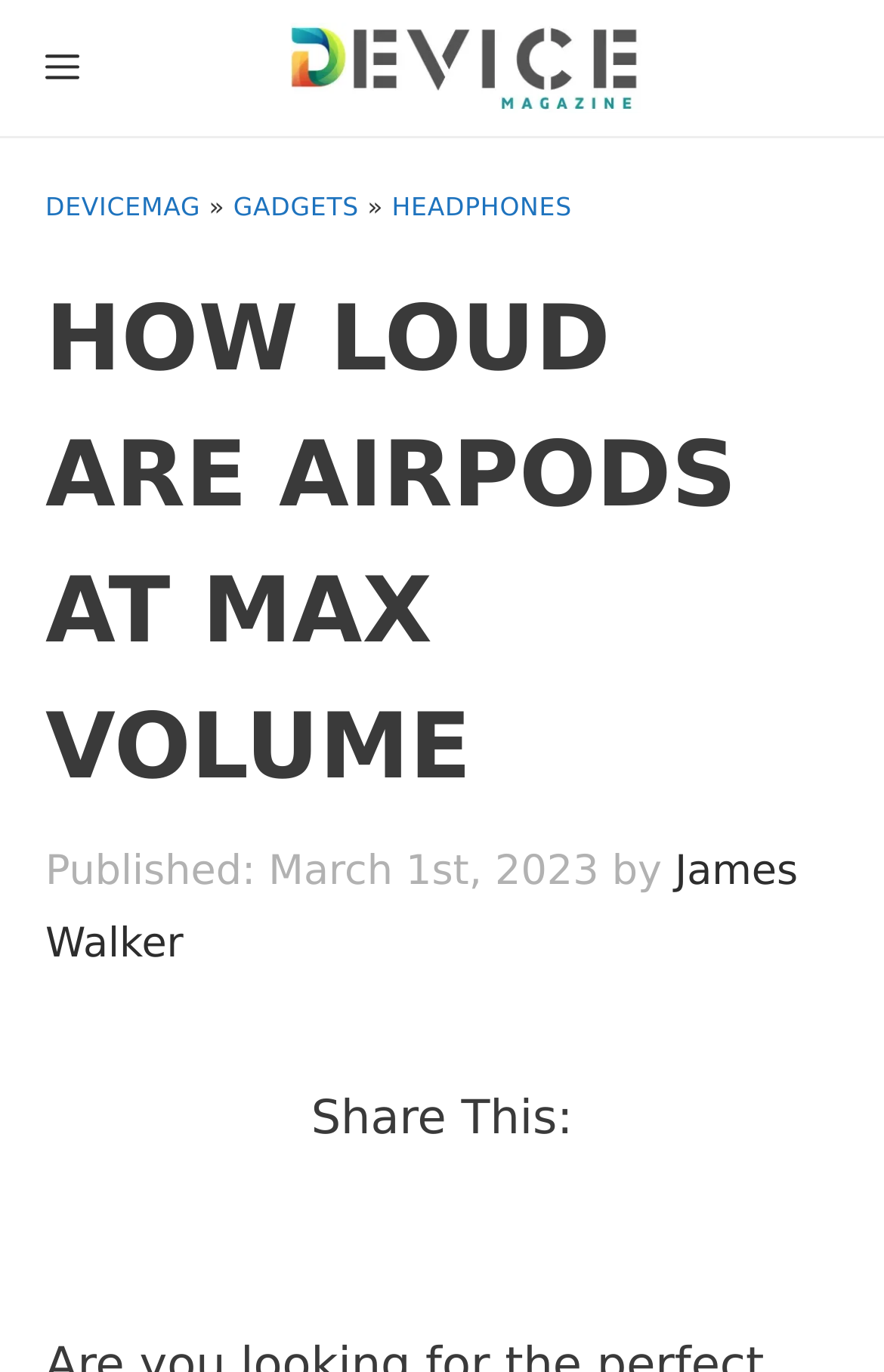Given the element description DeviceMAG, specify the bounding box coordinates of the corresponding UI element in the format (top-left x, top-left y, bottom-right x, bottom-right y). All values must be between 0 and 1.

[0.051, 0.14, 0.227, 0.162]